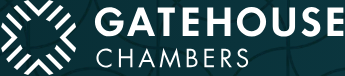Examine the image and give a thorough answer to the following question:
What is the font color of 'GATEHOUSE'?

The logo of Gatehouse Chambers features a modern design with a graphic emblem on the left paired with the text 'GATEHOUSE' prominently displayed in bold, white letters against a deep teal background, which suggests a professional and modern approach.